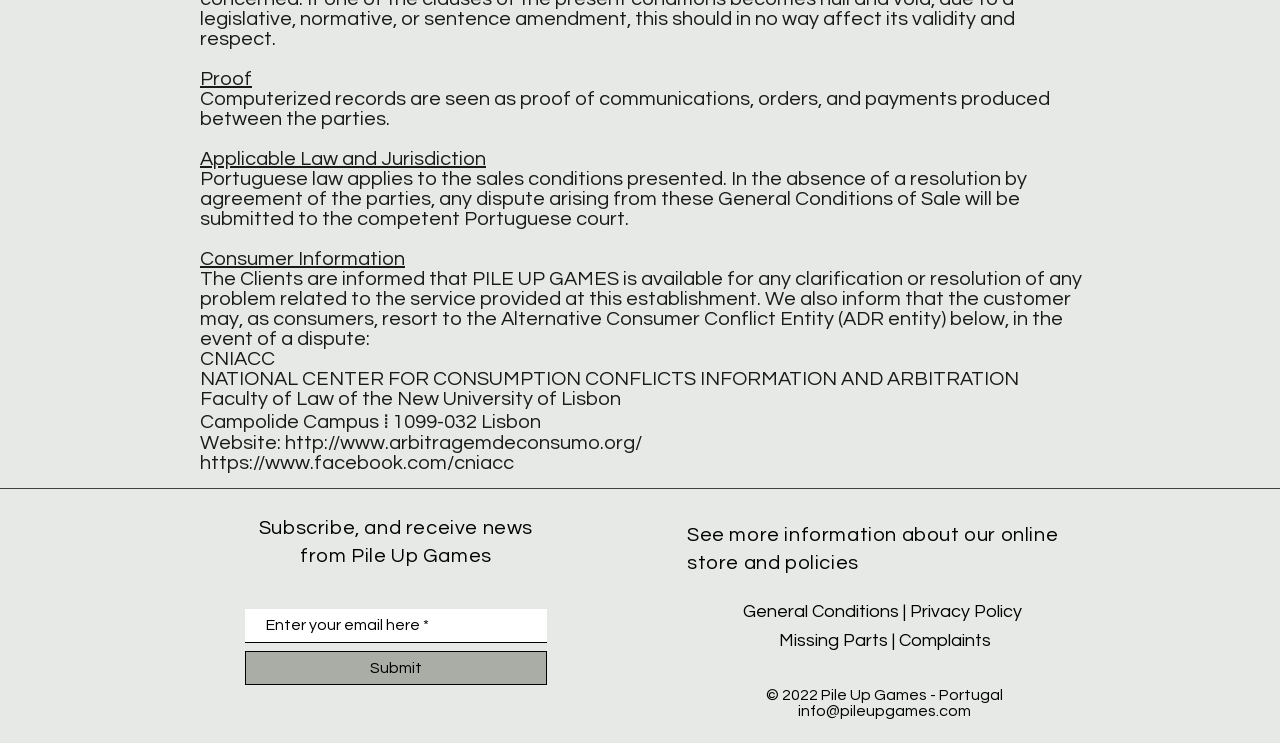Show the bounding box coordinates for the element that needs to be clicked to execute the following instruction: "Subscribe to the newsletter". Provide the coordinates in the form of four float numbers between 0 and 1, i.e., [left, top, right, bottom].

[0.191, 0.82, 0.427, 0.865]